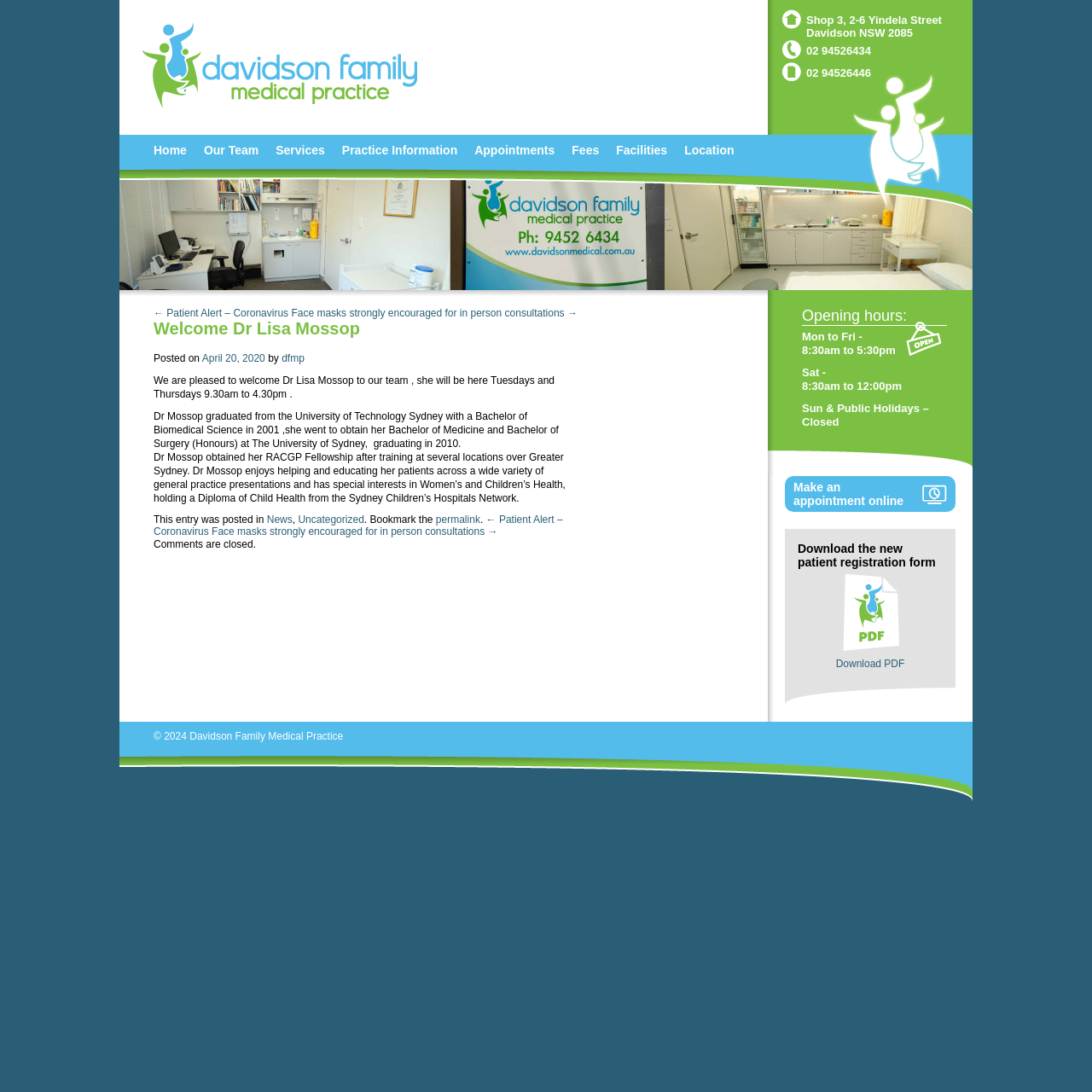How can patients make an appointment?
Please provide a single word or phrase as the answer based on the screenshot.

Make an appointment online